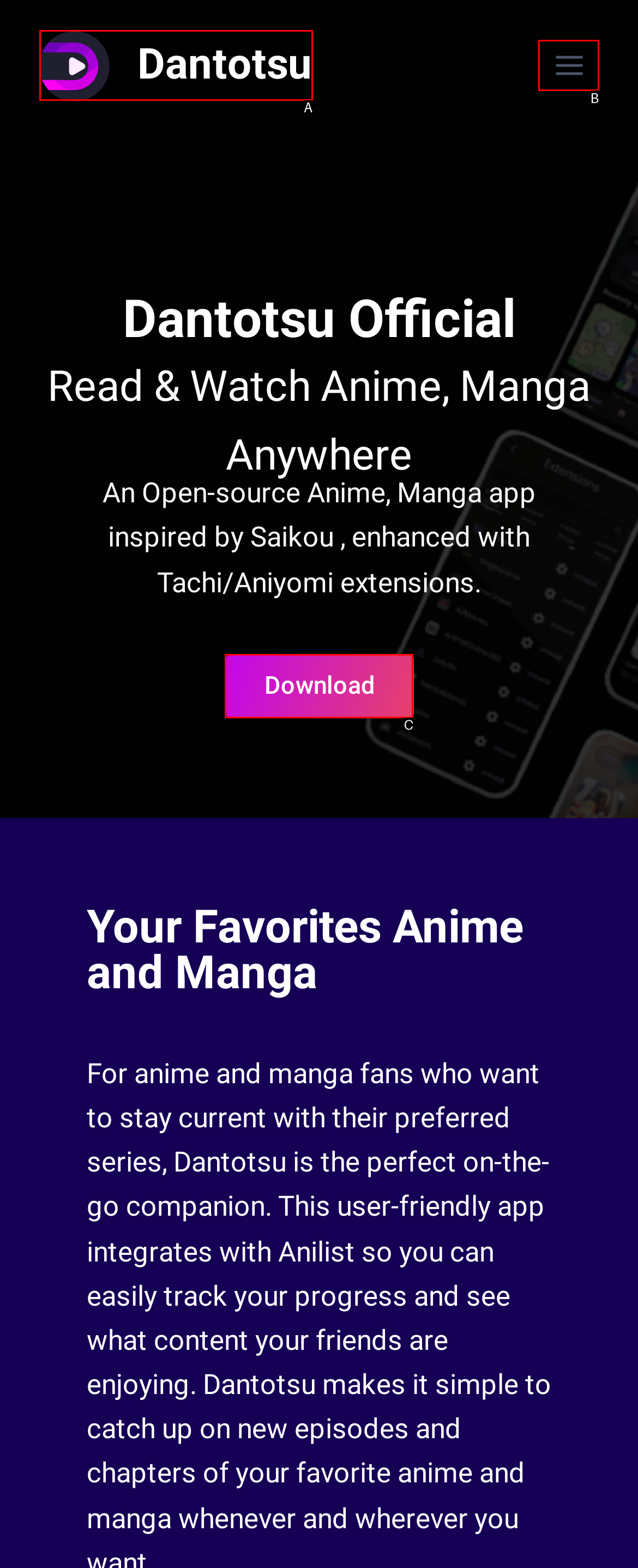Given the description: Dantotsu, select the HTML element that matches it best. Reply with the letter of the chosen option directly.

A